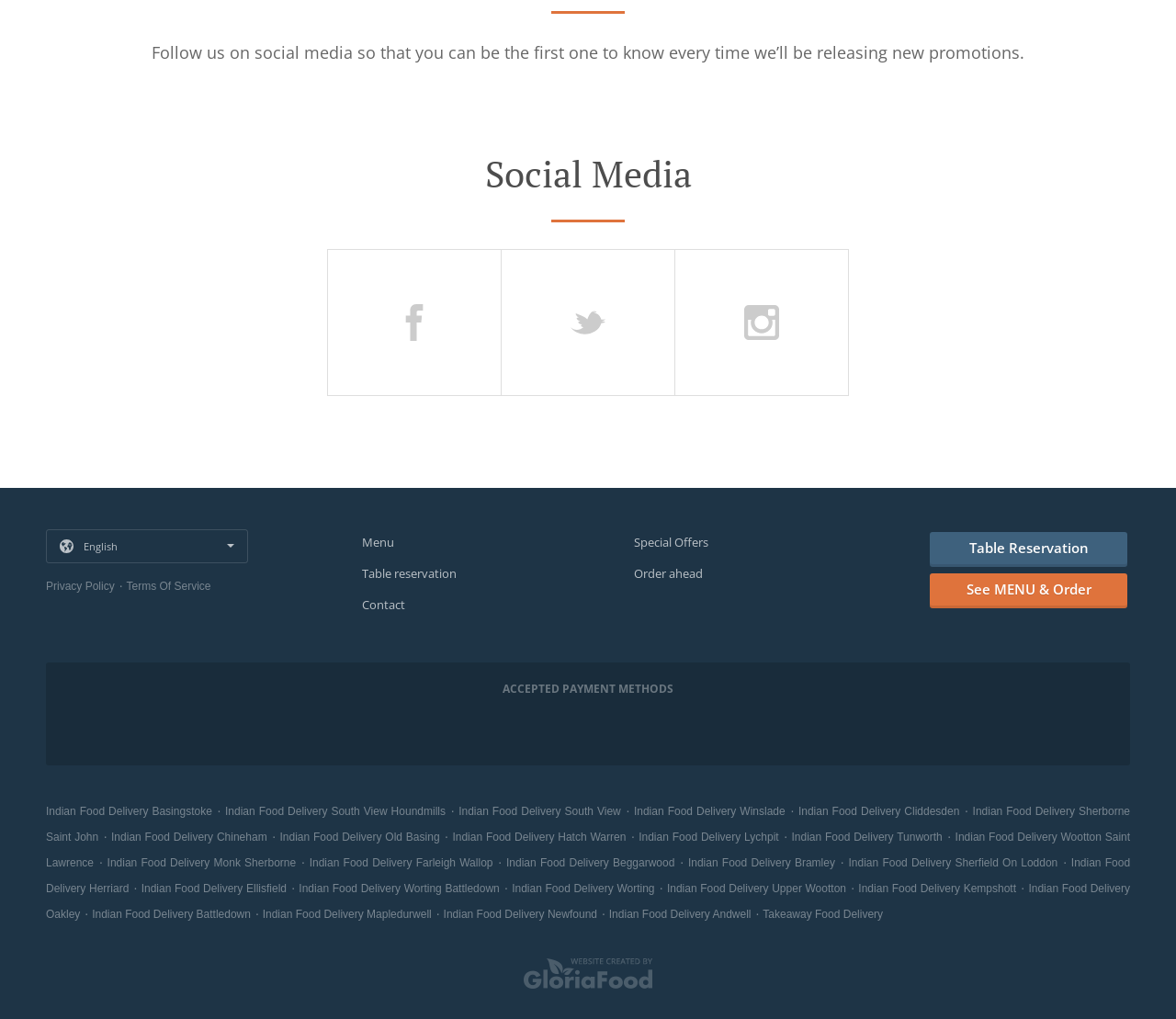Identify the bounding box coordinates of the area you need to click to perform the following instruction: "Follow Agra Balti House on Facebook".

[0.278, 0.244, 0.426, 0.389]